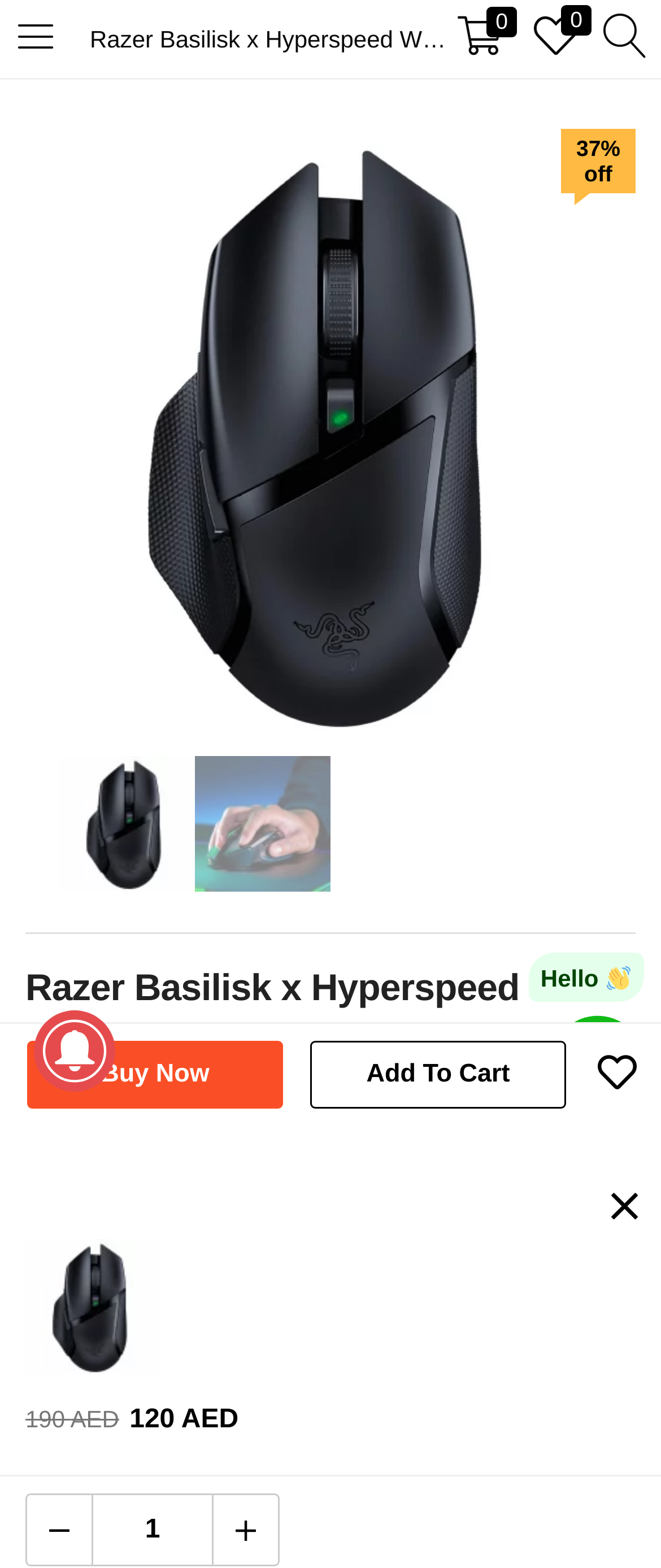Extract the bounding box coordinates of the UI element described by: "Lost password?". The coordinates should include four float numbers ranging from 0 to 1, e.g., [left, top, right, bottom].

[0.71, 0.264, 0.962, 0.29]